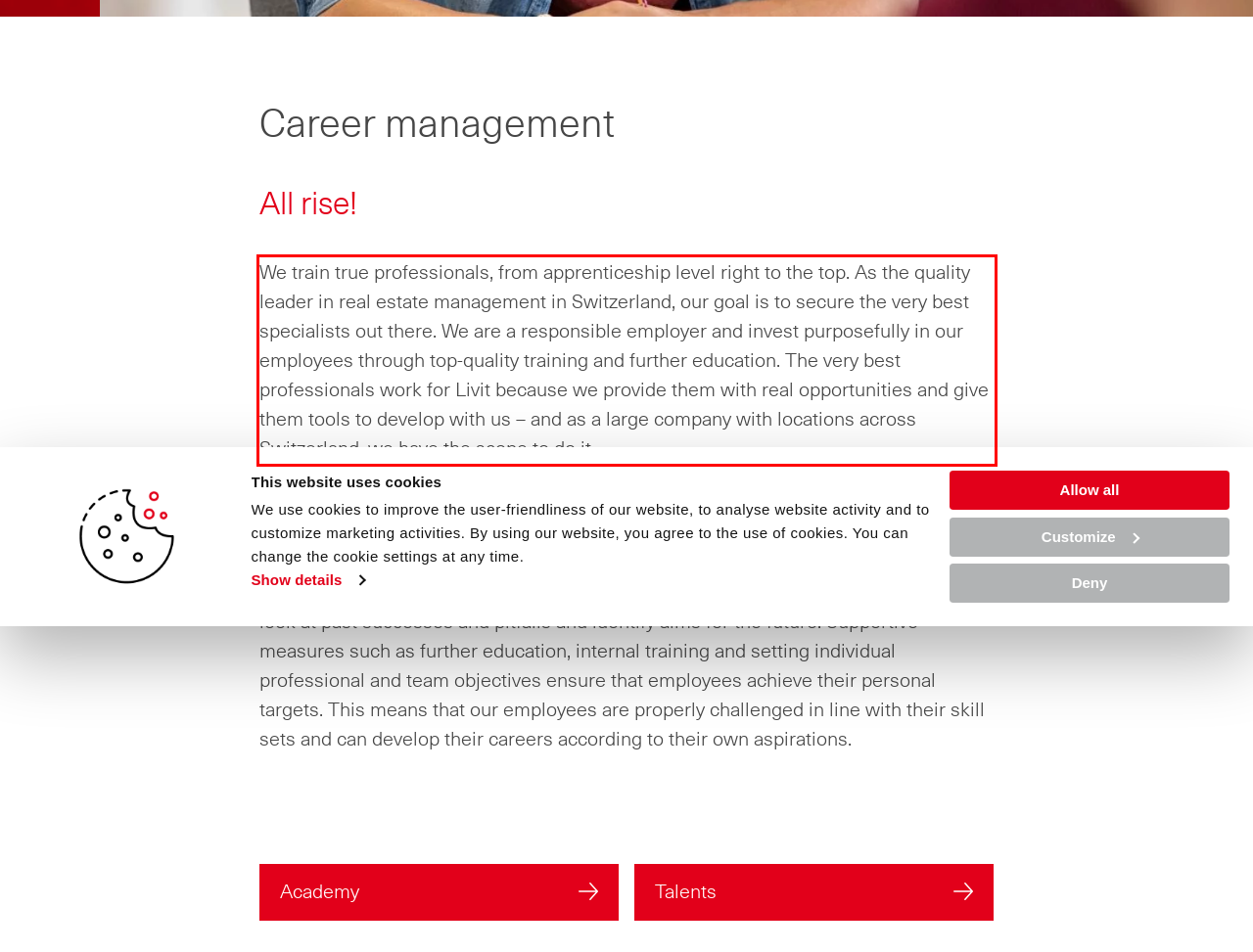Given a screenshot of a webpage containing a red bounding box, perform OCR on the text within this red bounding box and provide the text content.

We train true professionals, from apprenticeship level right to the top. As the quality leader in real estate management in Switzerland, our goal is to secure the very best specialists out there. We are a responsible employer and invest purposefully in our employees through top-quality training and further education. The very best professionals work for Livit because we provide them with real opportunities and give them tools to develop with us – and as a large company with locations across Switzerland, we have the scope to do it.